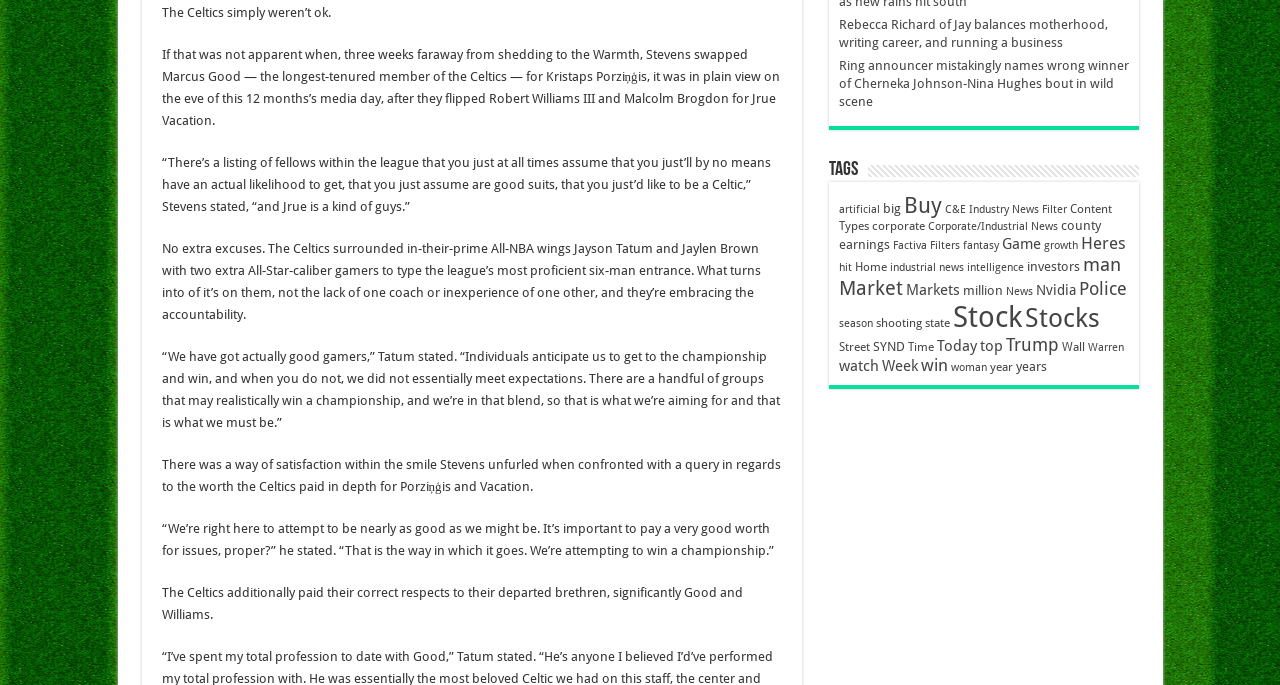Please find the bounding box coordinates in the format (top-left x, top-left y, bottom-right x, bottom-right y) for the given element description. Ensure the coordinates are floating point numbers between 0 and 1. Description: Content Types

[0.655, 0.295, 0.868, 0.34]